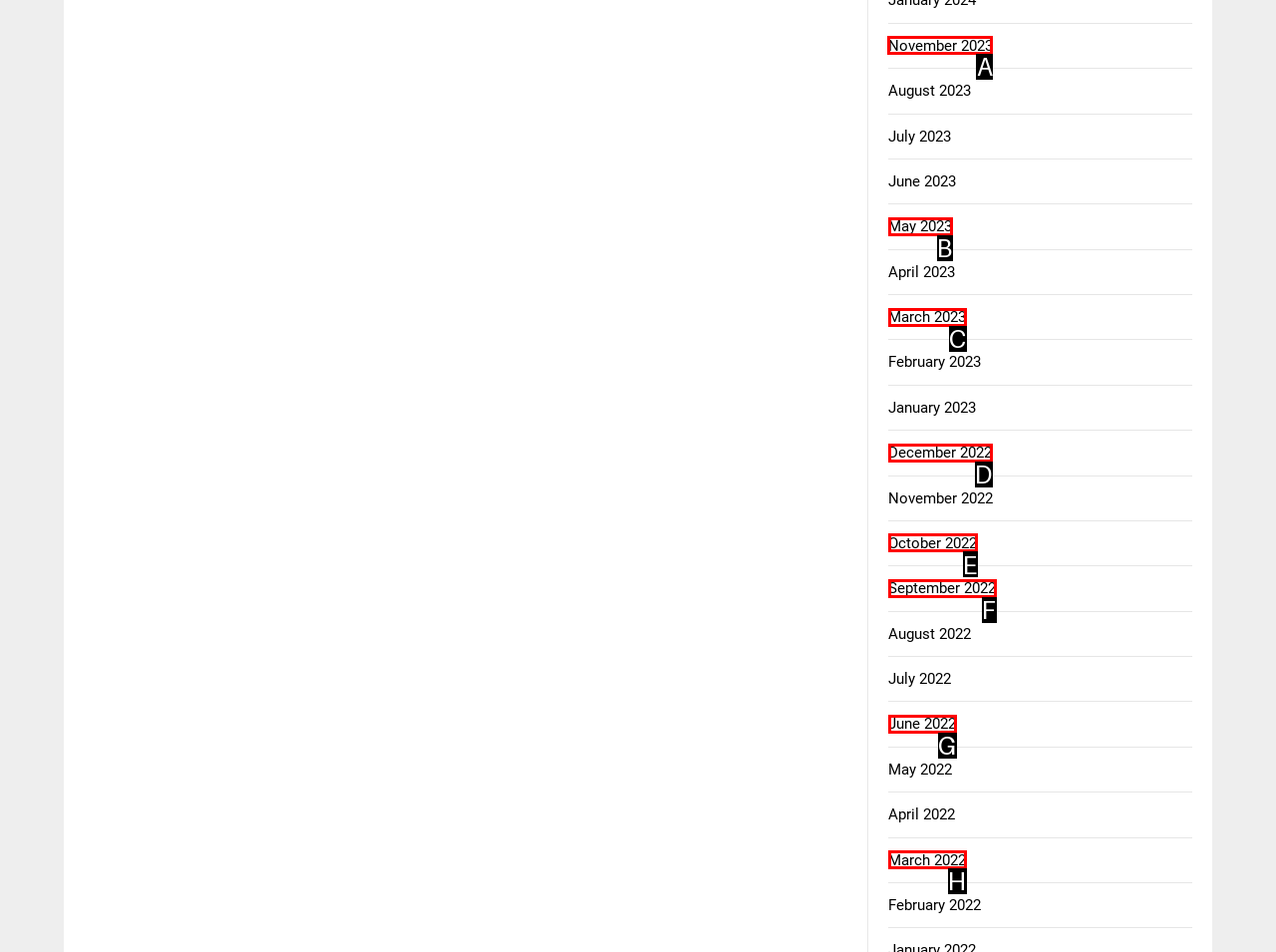Indicate which HTML element you need to click to complete the task: view November 2023. Provide the letter of the selected option directly.

A